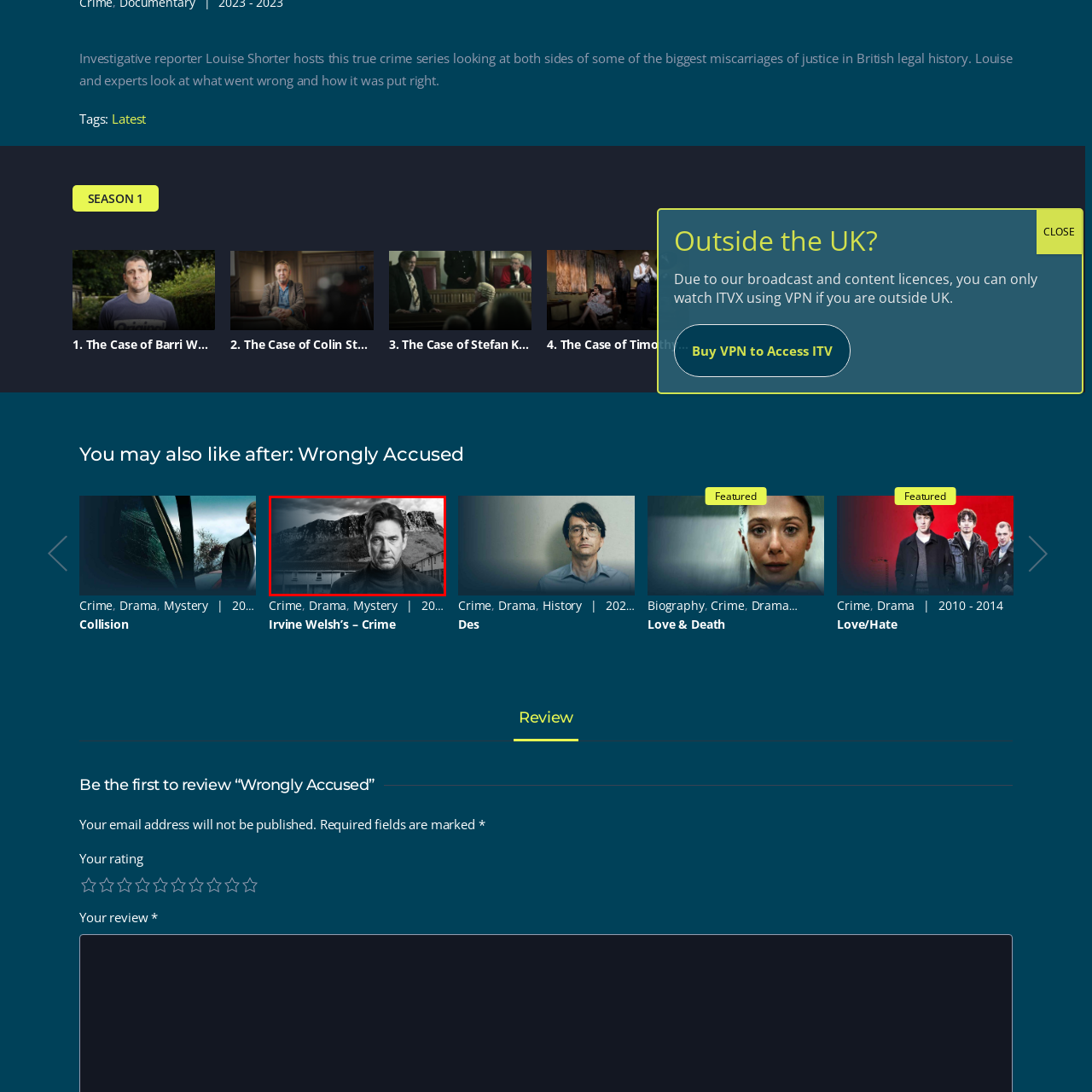What is the character's emotional state?
Carefully examine the image highlighted by the red bounding box and provide a detailed answer to the question.

The character's facial expression and body language suggest that he is in deep contemplation or possibly expressing concern, which aligns with the themes of crime and investigation in the associated television series.